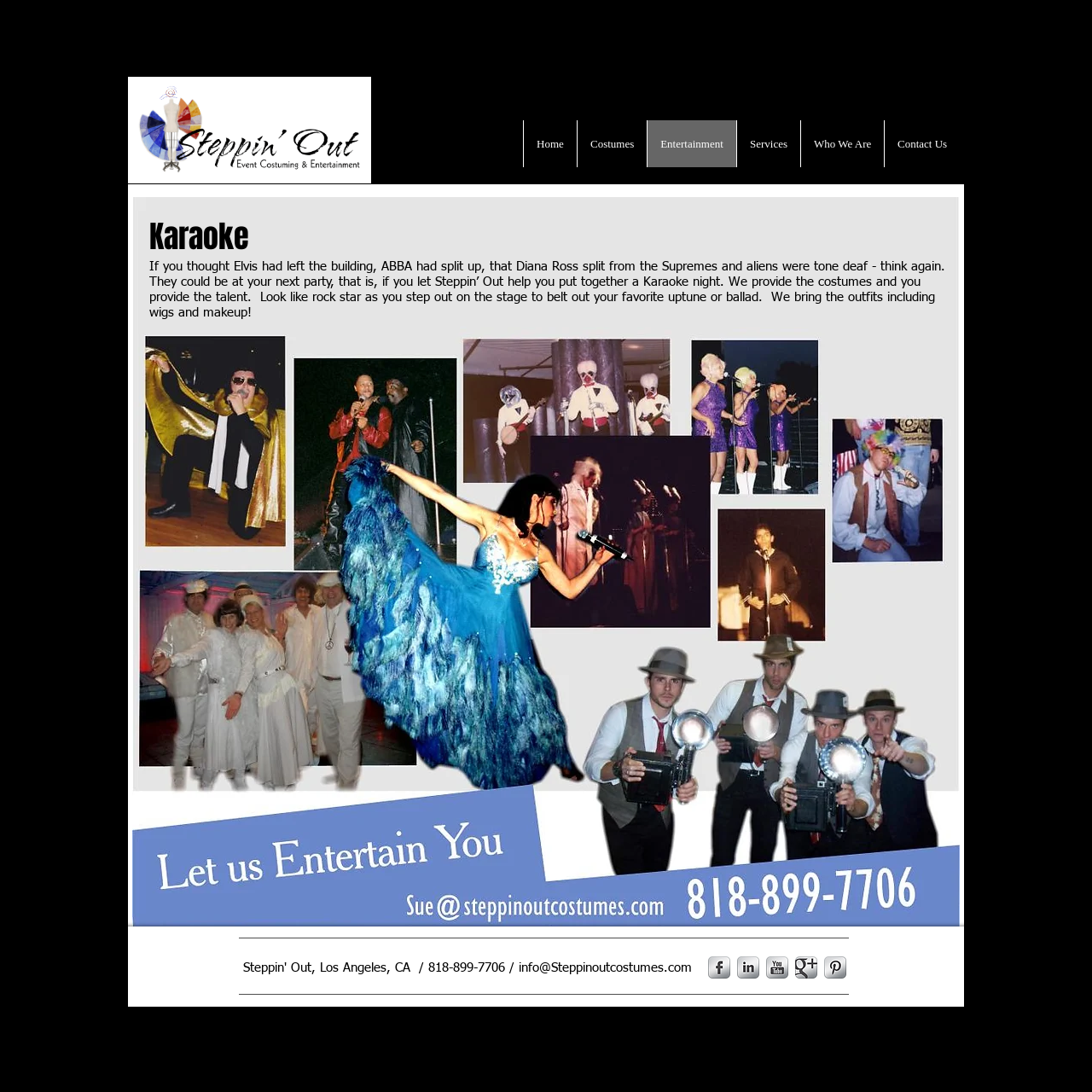Give a short answer using one word or phrase for the question:
What is the main theme of this website?

Karaoke